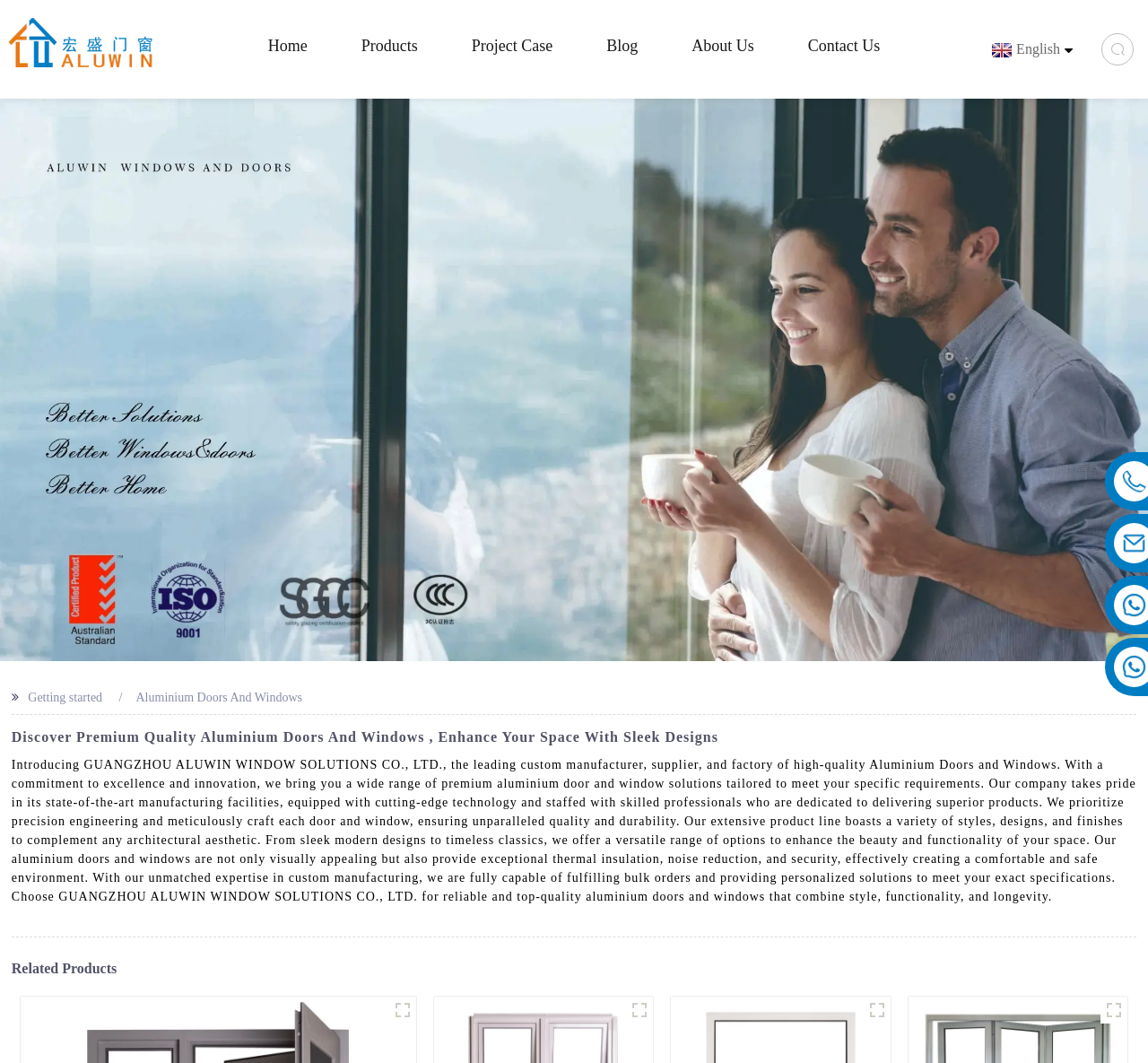Given the description of a UI element: "A Dog’s Dream", identify the bounding box coordinates of the matching element in the webpage screenshot.

None